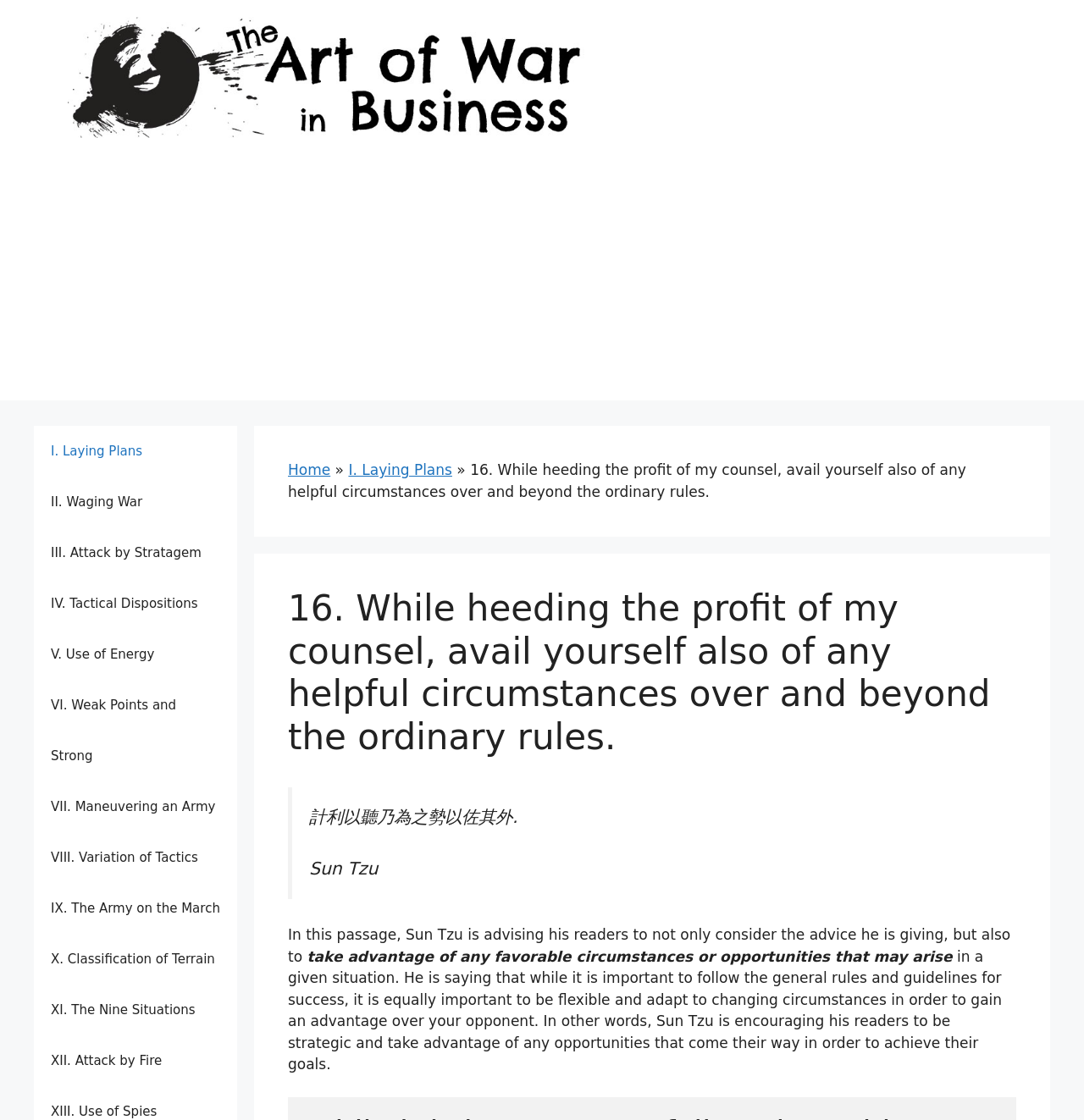Determine which piece of text is the heading of the webpage and provide it.

16. While heeding the profit of my counsel, avail yourself also of any helpful circumstances over and beyond the ordinary rules.